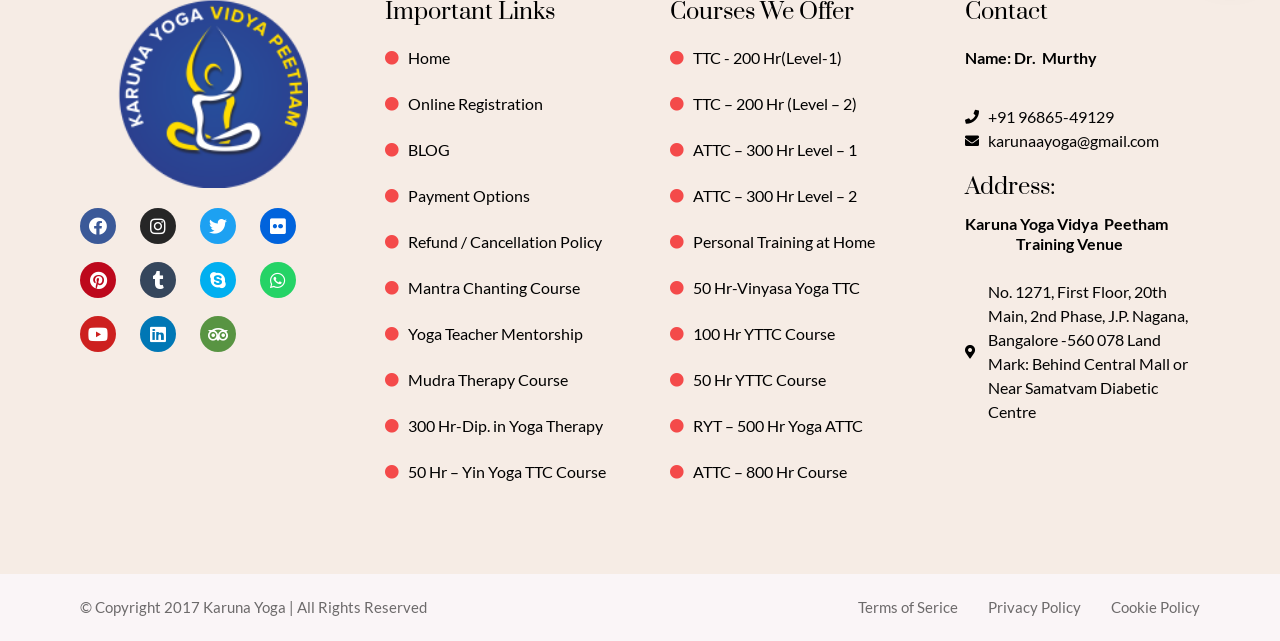Find the bounding box coordinates for the area that should be clicked to accomplish the instruction: "View Mantra Chanting Course".

[0.301, 0.431, 0.492, 0.468]